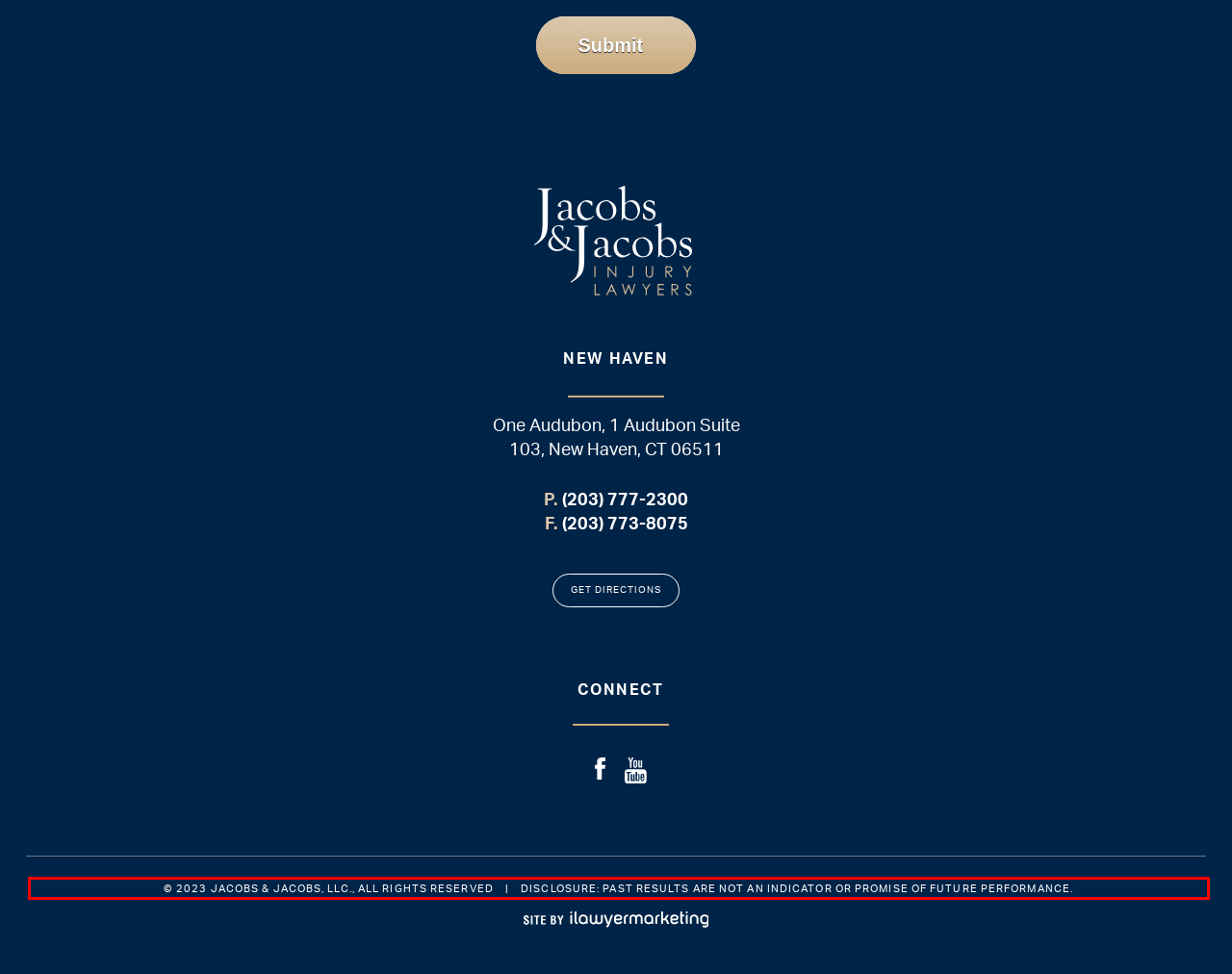You are provided with a screenshot of a webpage that includes a red bounding box. Extract and generate the text content found within the red bounding box.

© 2023 JACOBS & JACOBS, LLC., ALL RIGHTS RESERVED | DISCLOSURE: PAST RESULTS ARE NOT AN INDICATOR OR PROMISE OF FUTURE PERFORMANCE.